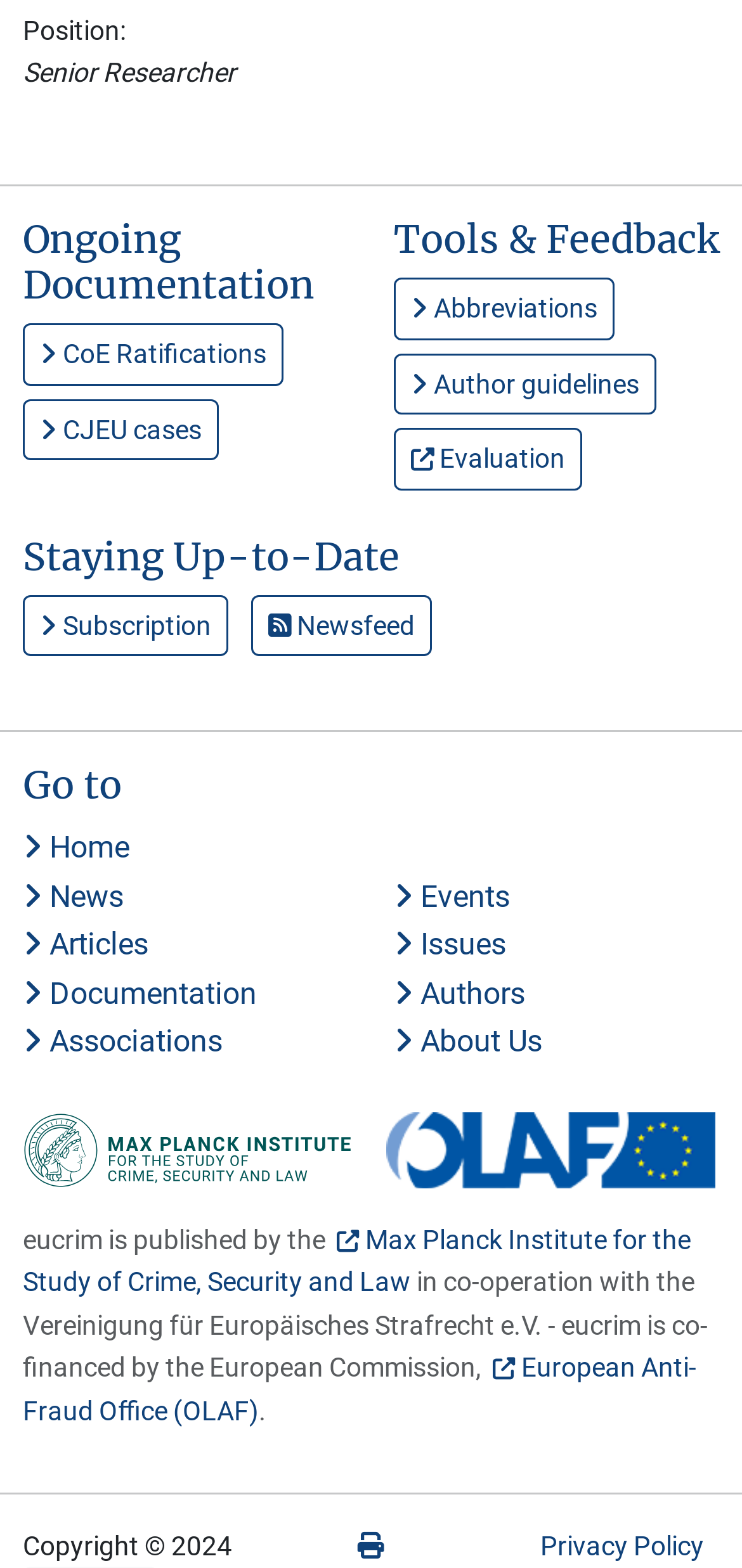Please answer the following question using a single word or phrase: 
What is the position of the researcher?

Senior Researcher